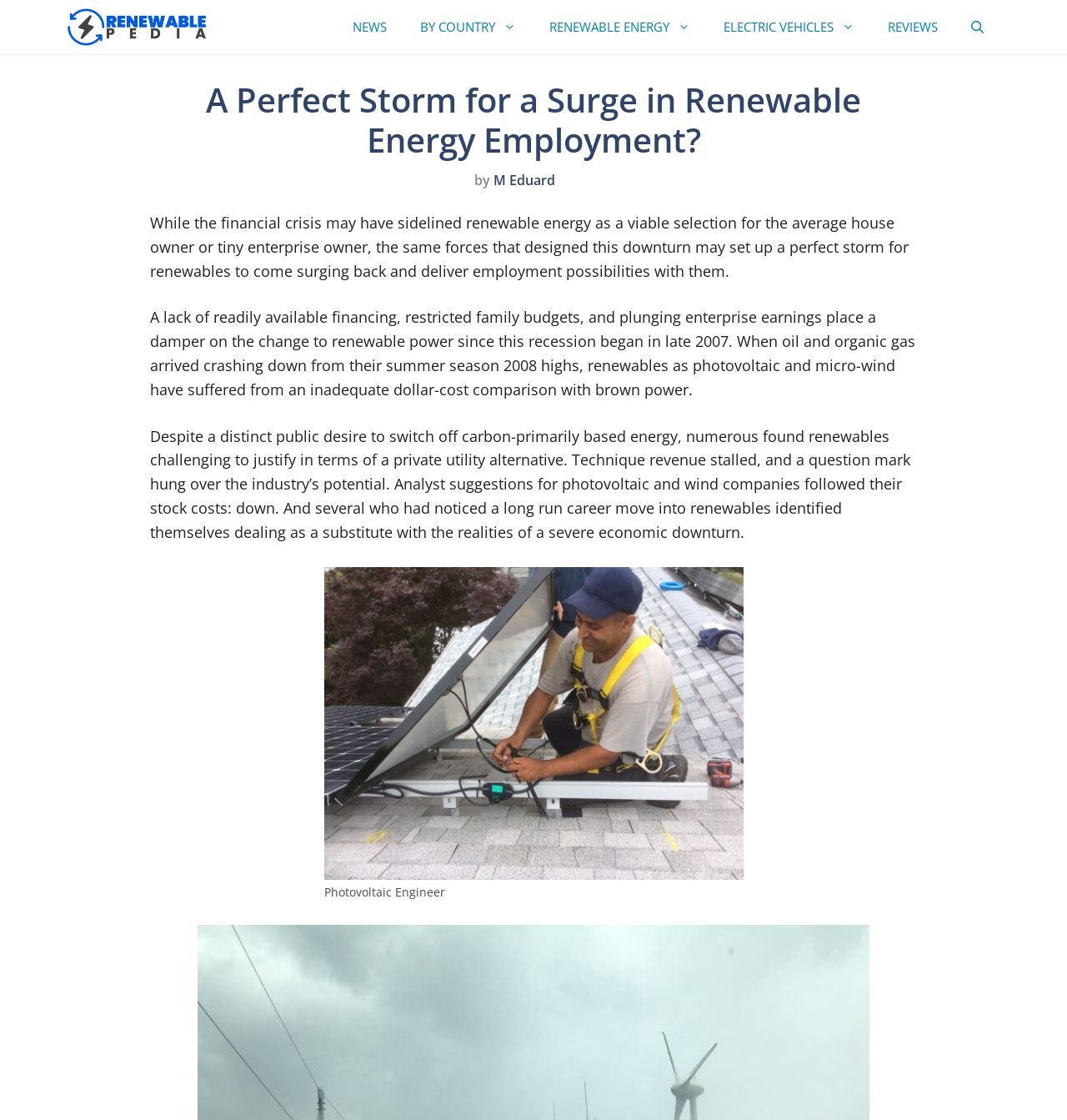Determine the bounding box of the UI element mentioned here: "aria-label="Open Search Bar"". The coordinates must be in the format [left, top, right, bottom] with values ranging from 0 to 1.

[0.895, 0.0, 0.938, 0.048]